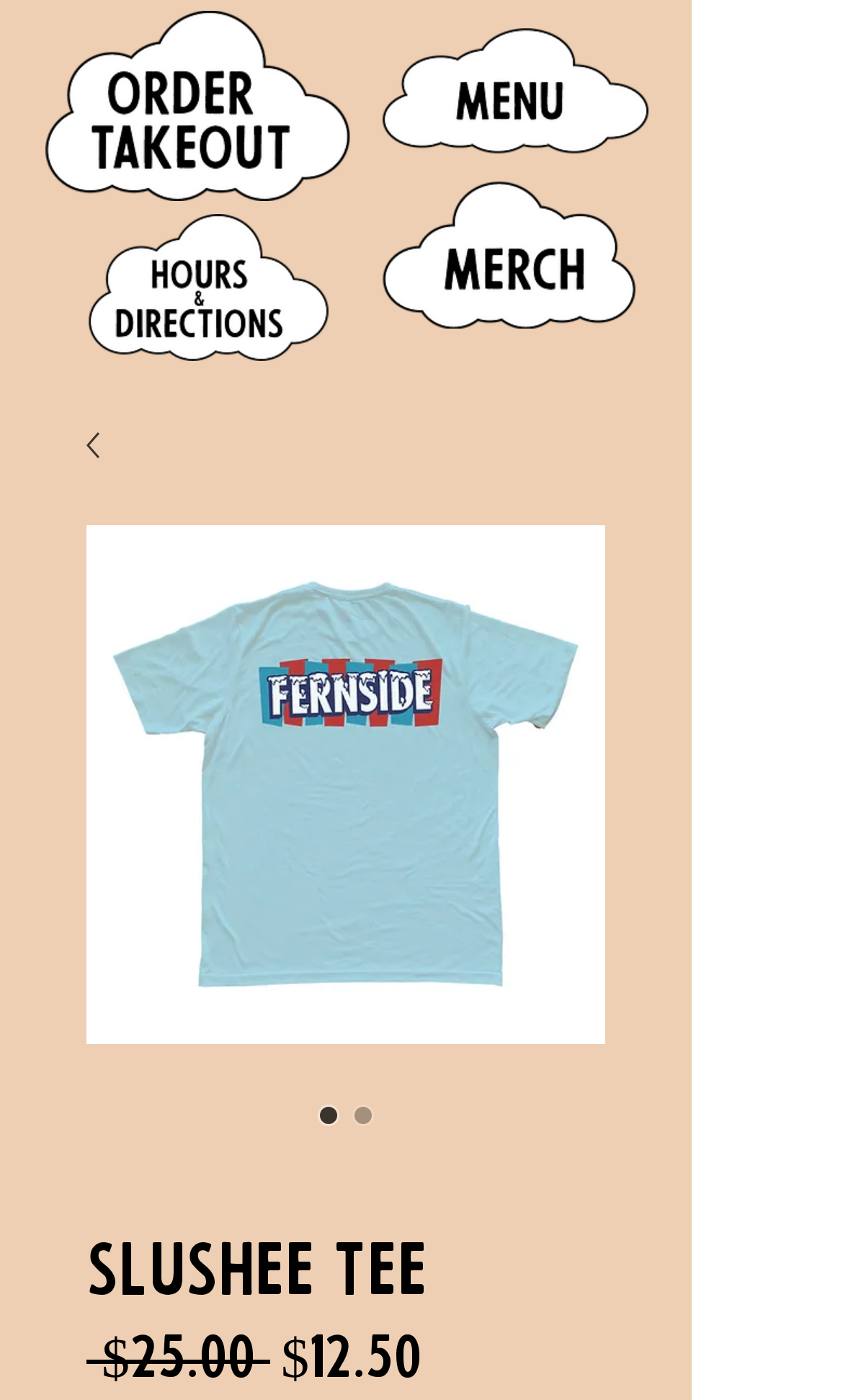What is the name of the product shown on the webpage? Examine the screenshot and reply using just one word or a brief phrase.

Slushee Tee